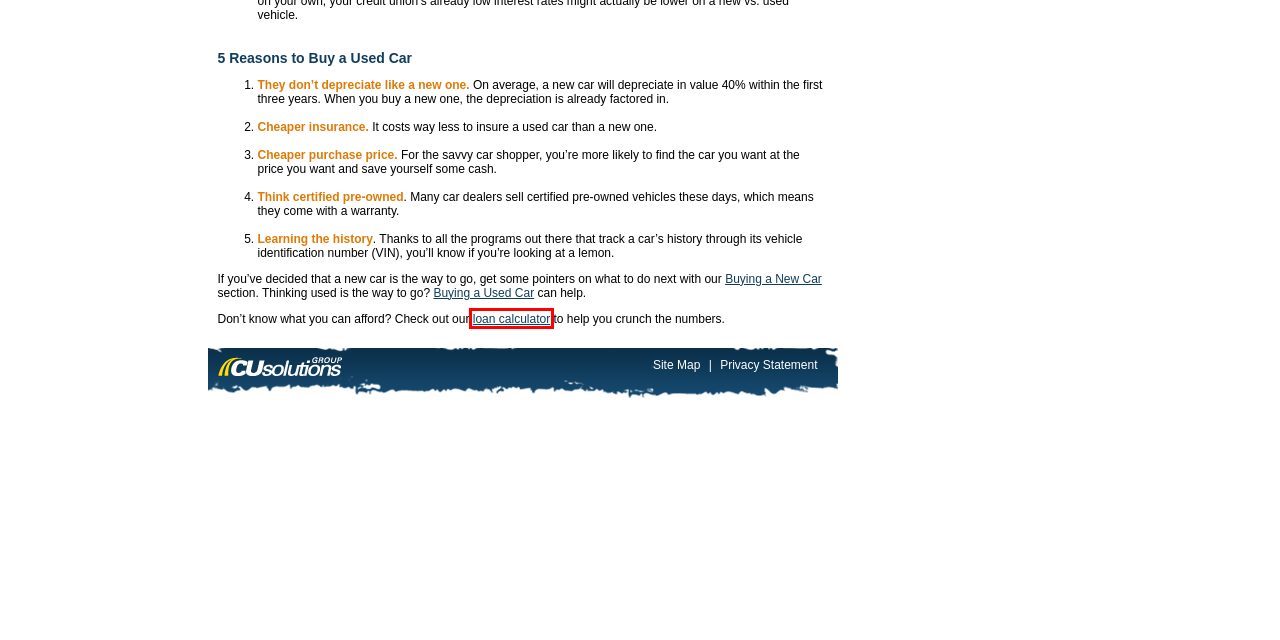You have a screenshot of a webpage, and a red bounding box highlights an element. Select the webpage description that best fits the new page after clicking the element within the bounding box. Options are:
A. Corner Stone Credit Union CU Rocks!: Car Loan
B. Corner Stone Credit Union CU Rocks!: Site Map
C. Corner Stone Credit Union CU Rocks!: Credit UnionsRock Home
D. Car Talk: Home of Click & Clack and Car Advice
E. Corner Stone Credit Union CU Rocks!: Buying a New Car
F. Corner Stone Credit Union CU Rocks!: Privacy Statement
G. Car Price.com - Buy New & Used Cars Online Easily
H. Corner Stone Credit Union CU Rocks!: Borrow

A